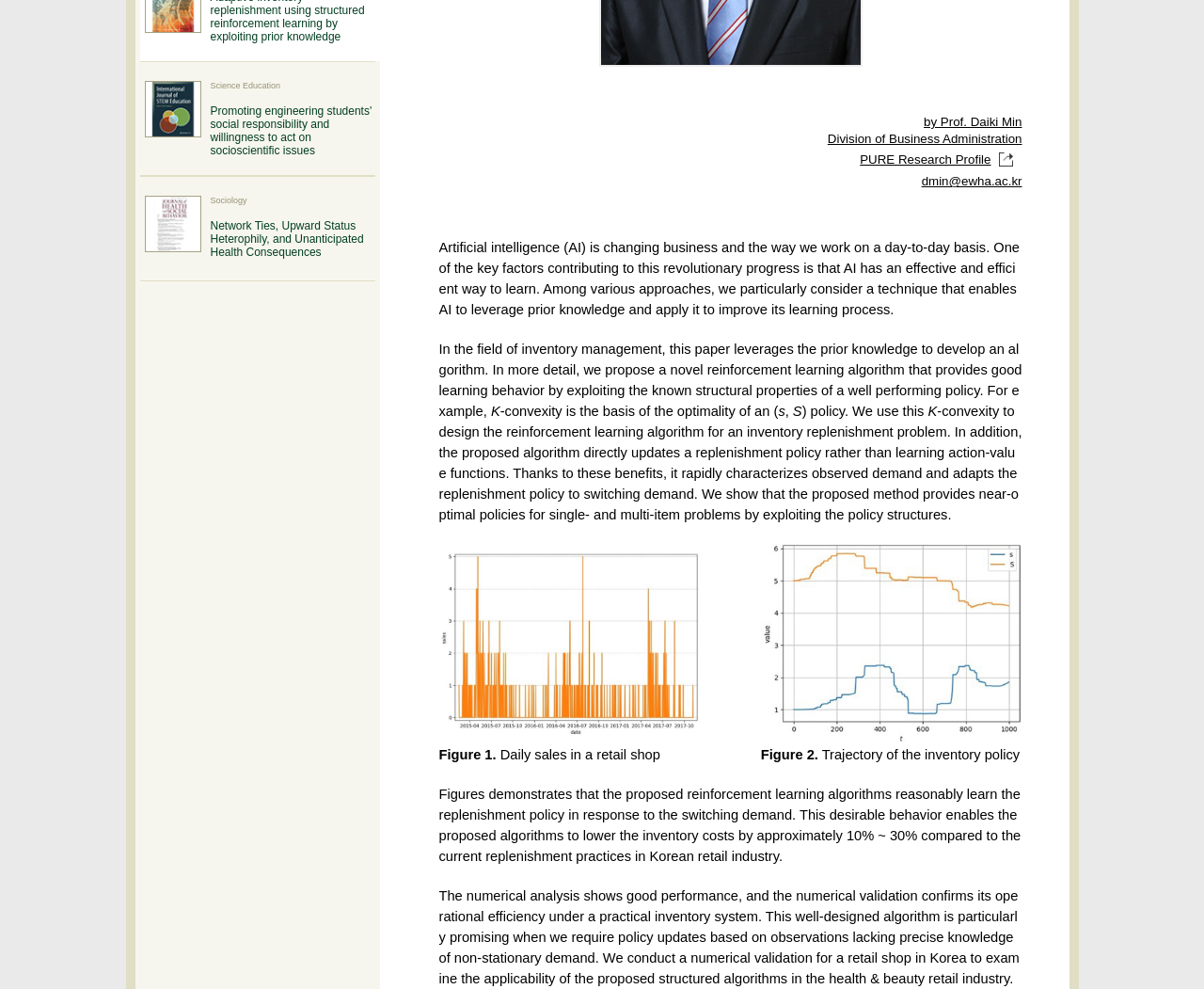Given the webpage screenshot and the description, determine the bounding box coordinates (top-left x, top-left y, bottom-right x, bottom-right y) that define the location of the UI element matching this description: by Prof. Daiki Min

[0.767, 0.116, 0.849, 0.131]